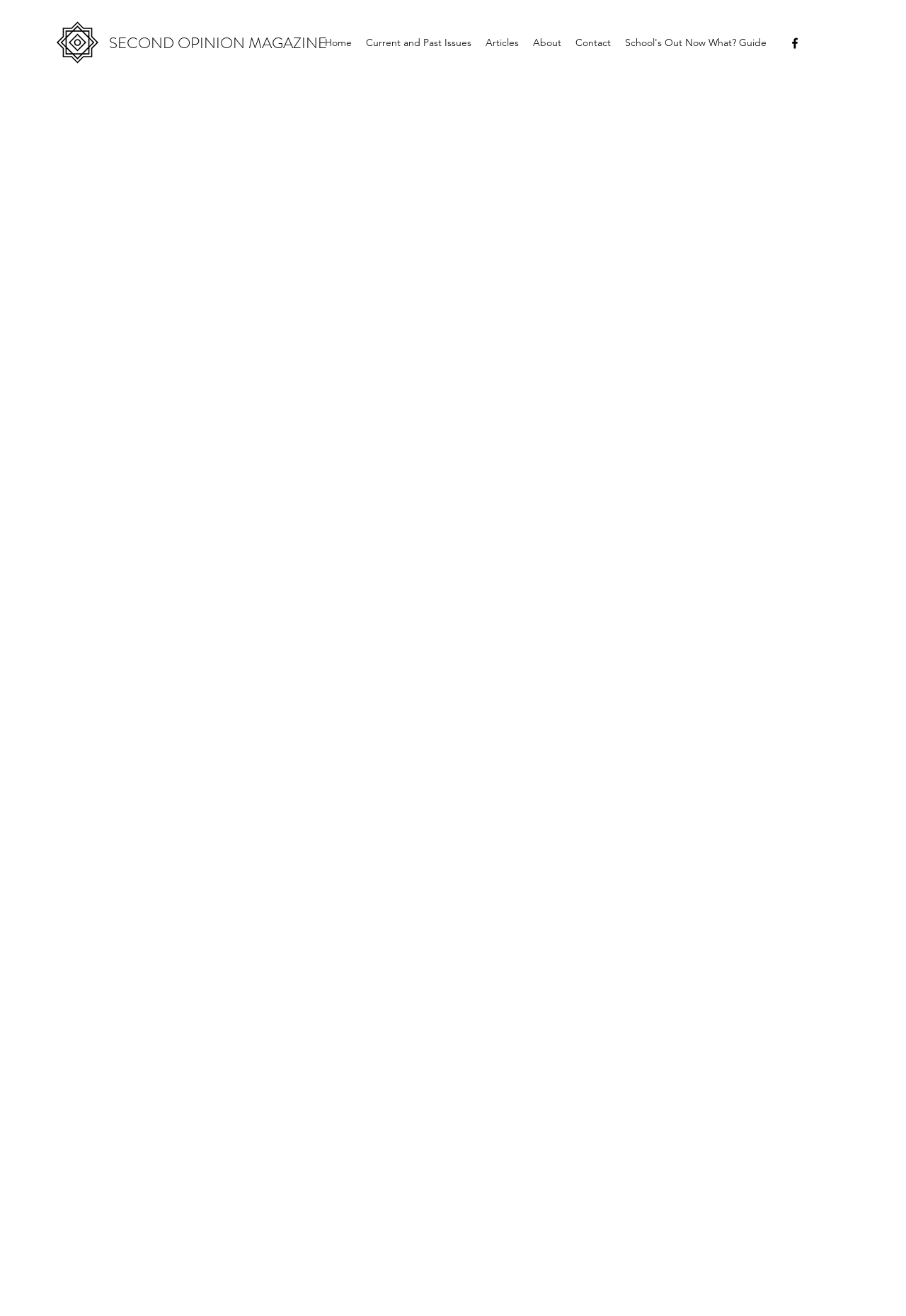Locate the bounding box coordinates of the element I should click to achieve the following instruction: "click on the 'Home' link".

[0.351, 0.024, 0.396, 0.04]